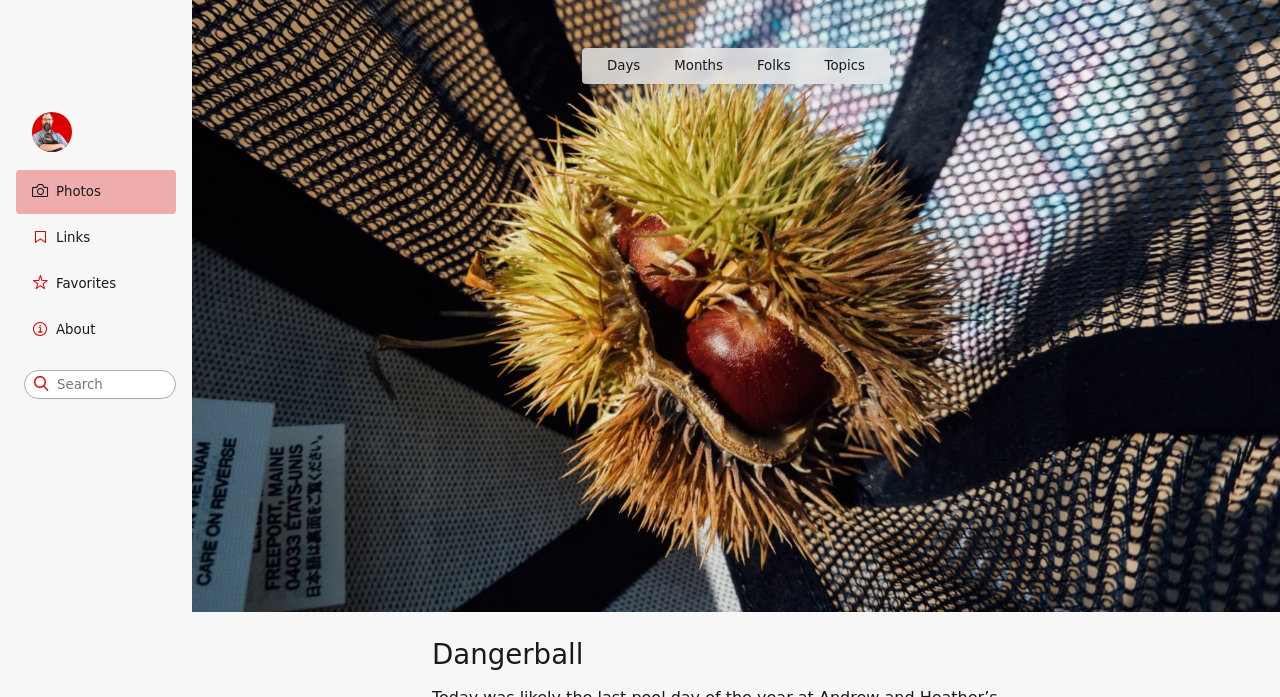Given the element description "Folks", identify the bounding box of the corresponding UI element.

[0.579, 0.075, 0.63, 0.115]